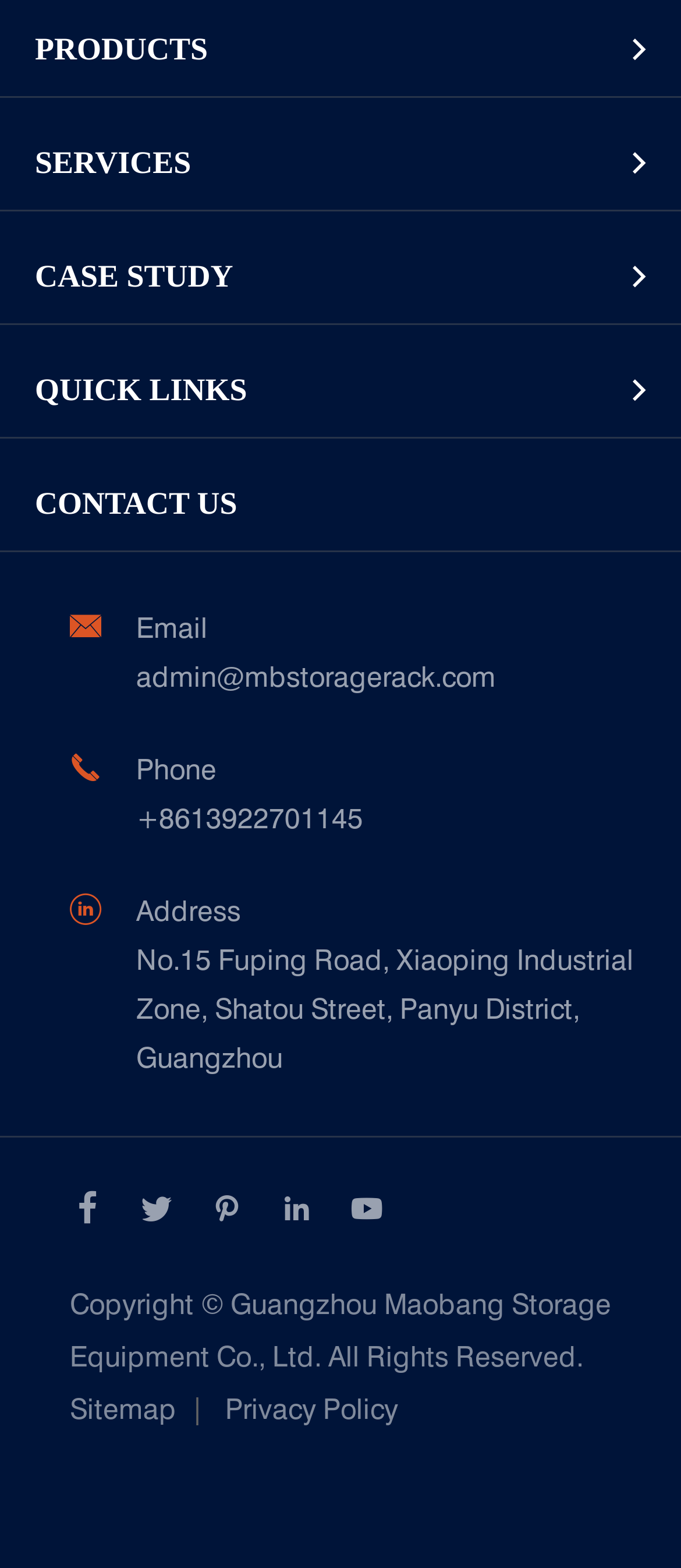Pinpoint the bounding box coordinates of the element you need to click to execute the following instruction: "Check company information". The bounding box should be represented by four float numbers between 0 and 1, in the format [left, top, right, bottom].

[0.051, 0.28, 1.0, 0.323]